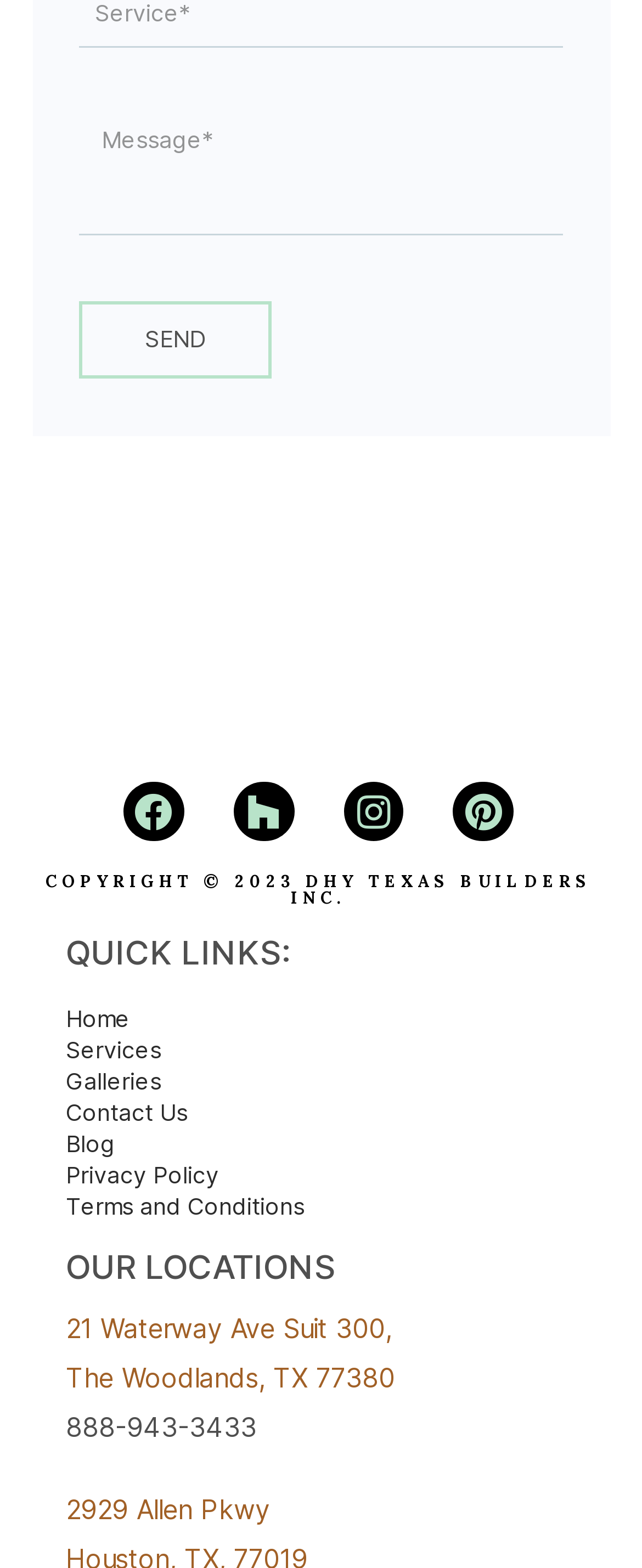Determine the bounding box coordinates of the clickable area required to perform the following instruction: "type a message". The coordinates should be represented as four float numbers between 0 and 1: [left, top, right, bottom].

[0.122, 0.072, 0.878, 0.15]